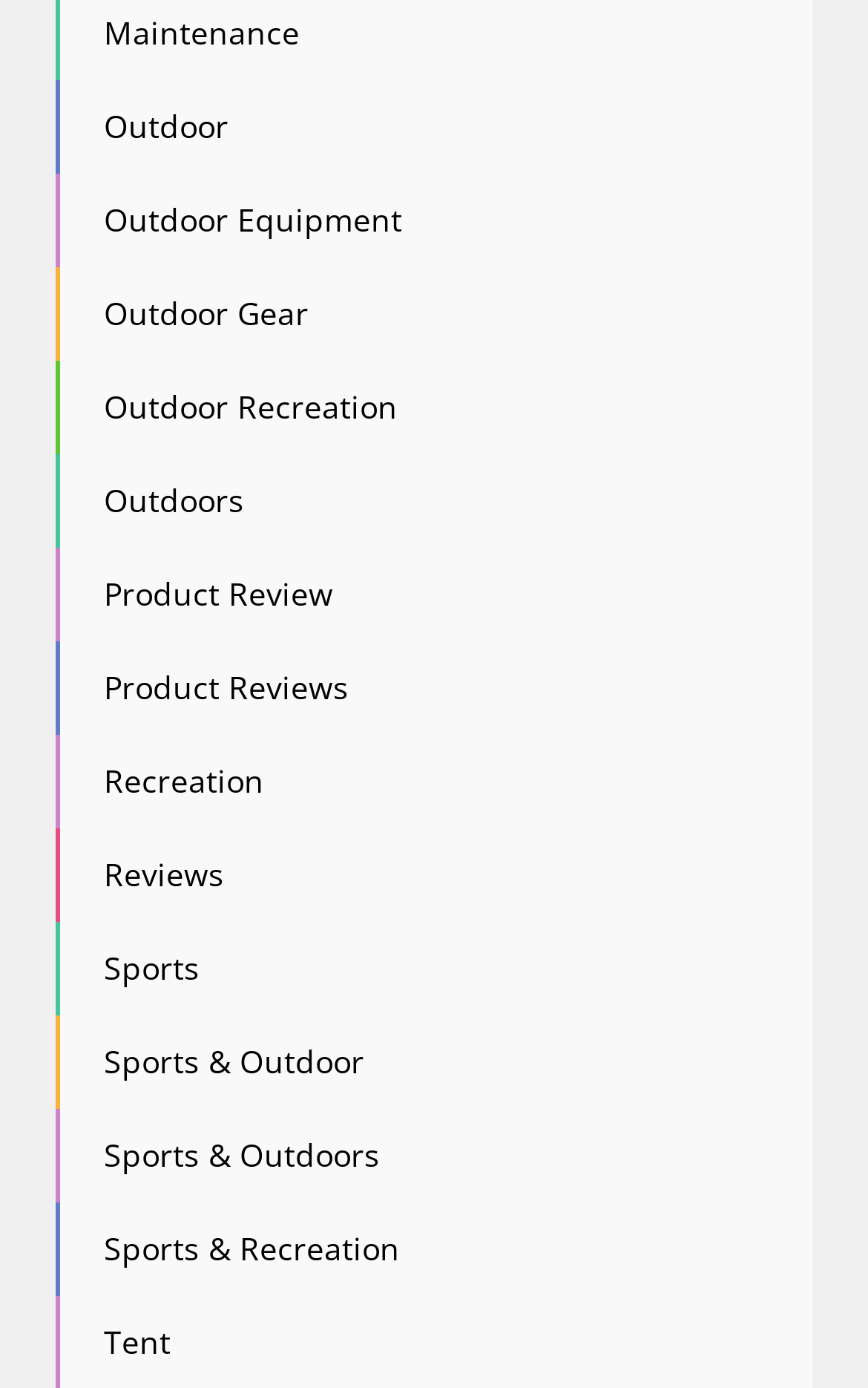Provide the bounding box coordinates, formatted as (top-left x, top-left y, bottom-right x, bottom-right y), with all values being floating point numbers between 0 and 1. Identify the bounding box of the UI element that matches the description: Recreation

[0.12, 0.547, 0.304, 0.578]